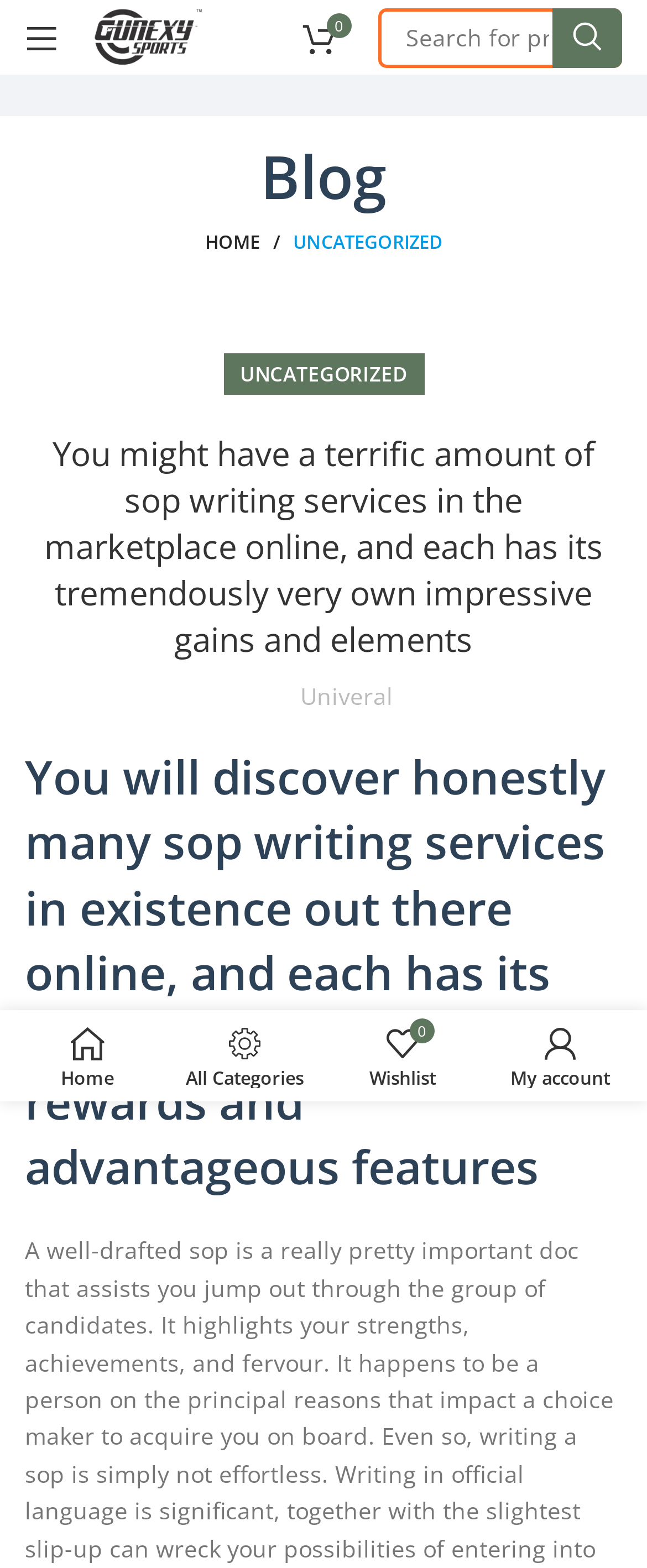Please locate the bounding box coordinates of the element that needs to be clicked to achieve the following instruction: "Open mobile menu". The coordinates should be four float numbers between 0 and 1, i.e., [left, top, right, bottom].

[0.013, 0.003, 0.115, 0.045]